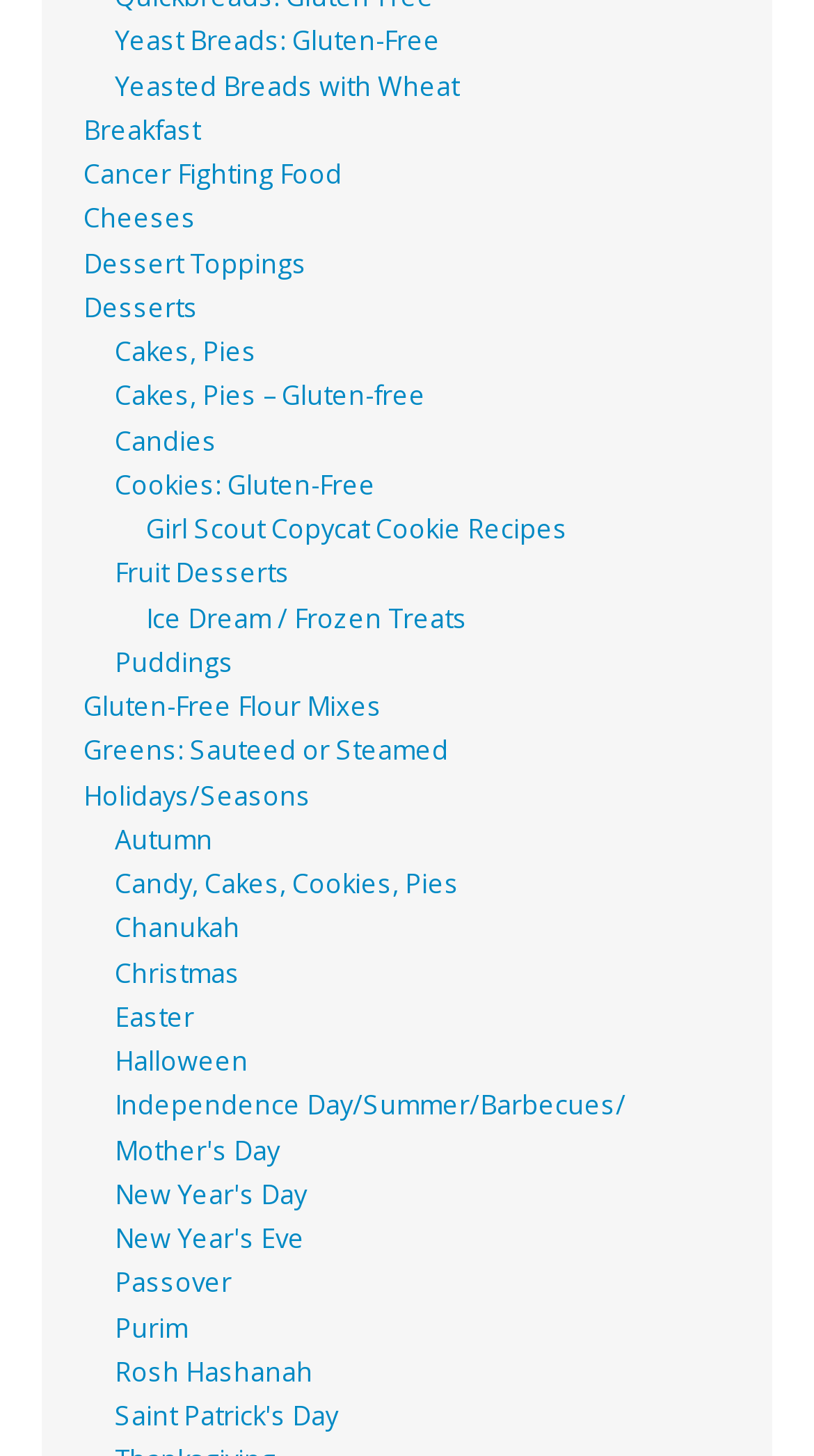Please provide a brief answer to the question using only one word or phrase: 
What holiday is associated with 'Candy, Cakes, Cookies, Pies'?

Christmas